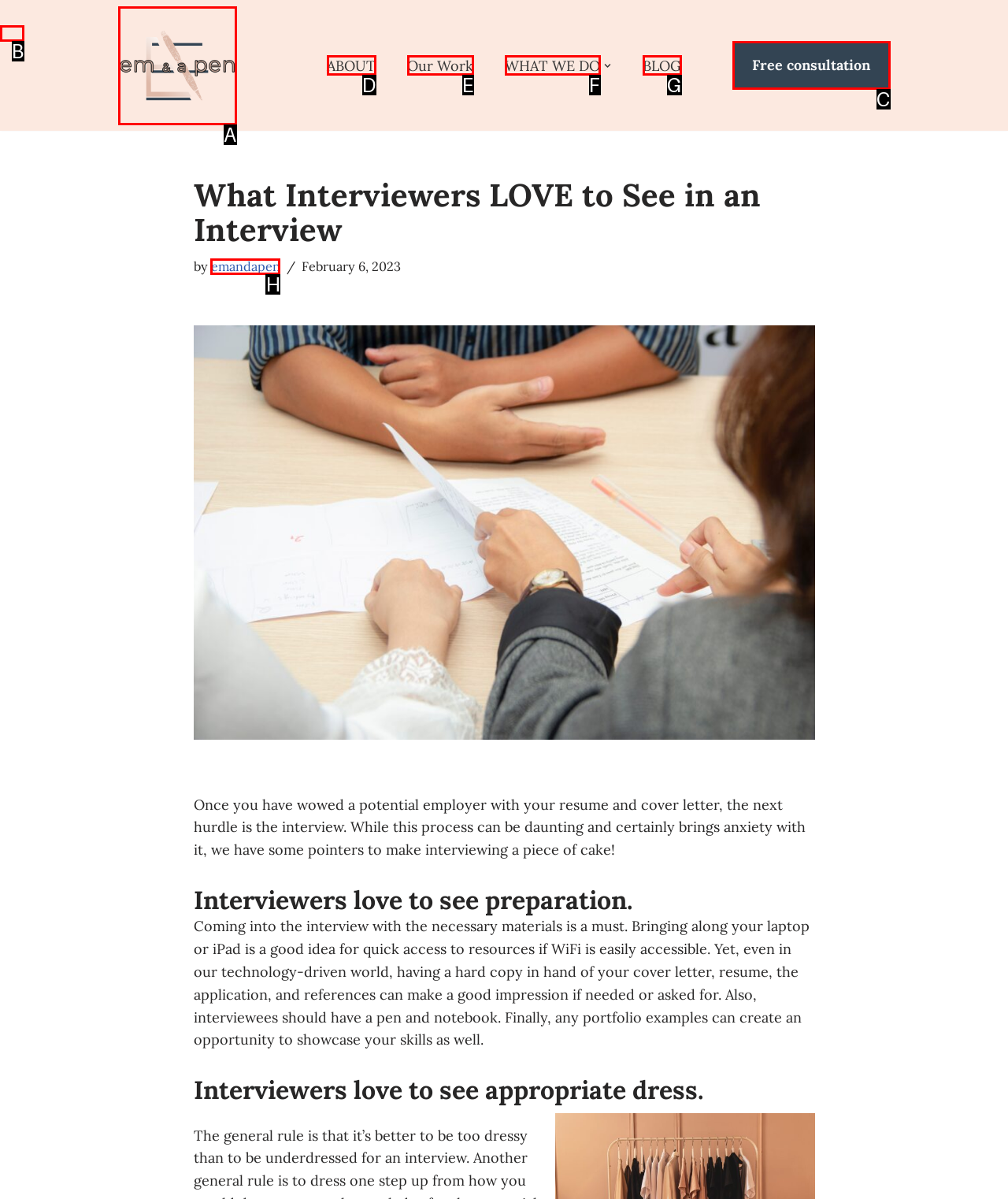Identify the option that corresponds to the description: WHAT WE DO 
Provide the letter of the matching option from the available choices directly.

F